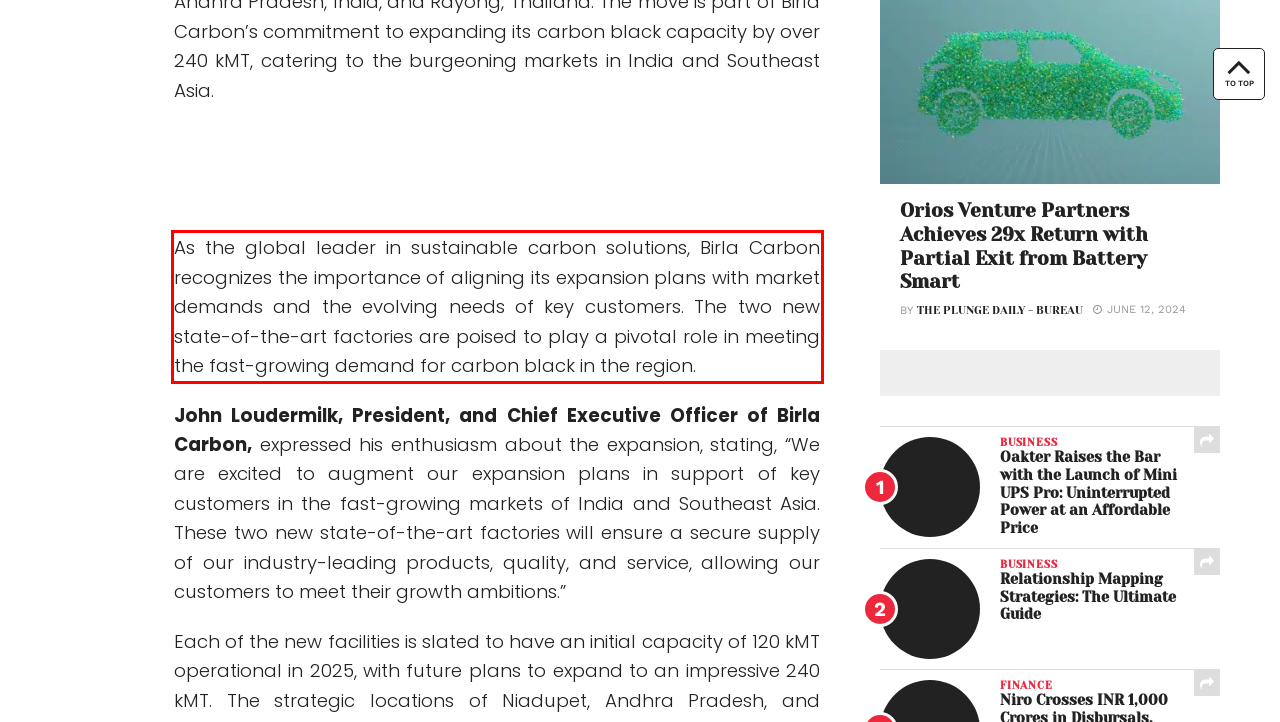You have a webpage screenshot with a red rectangle surrounding a UI element. Extract the text content from within this red bounding box.

As the global leader in sustainable carbon solutions, Birla Carbon recognizes the importance of aligning its expansion plans with market demands and the evolving needs of key customers. The two new state-of-the-art factories are poised to play a pivotal role in meeting the fast-growing demand for carbon black in the region.